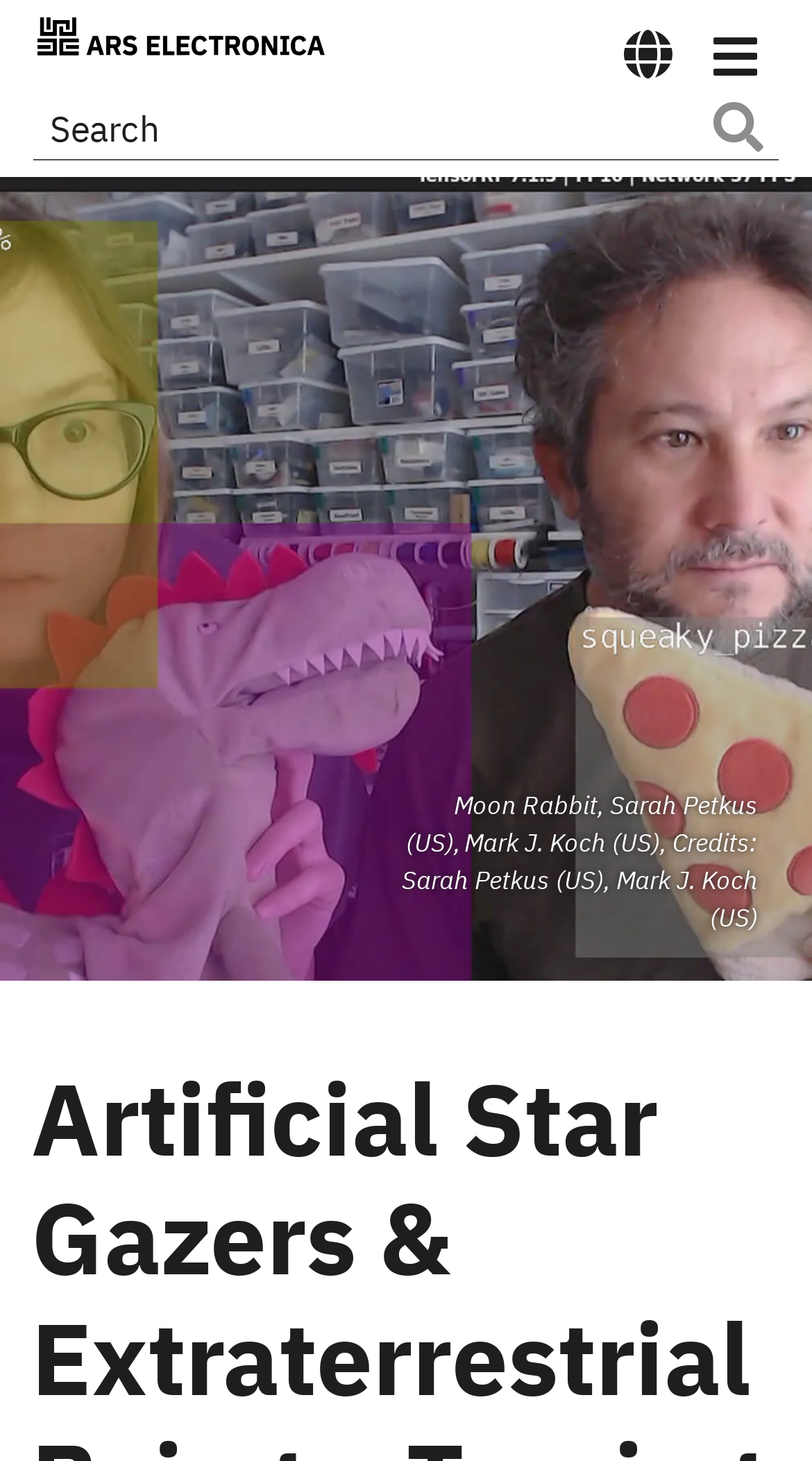What is the name of the center?
Answer with a single word or short phrase according to what you see in the image.

Ars Electronica